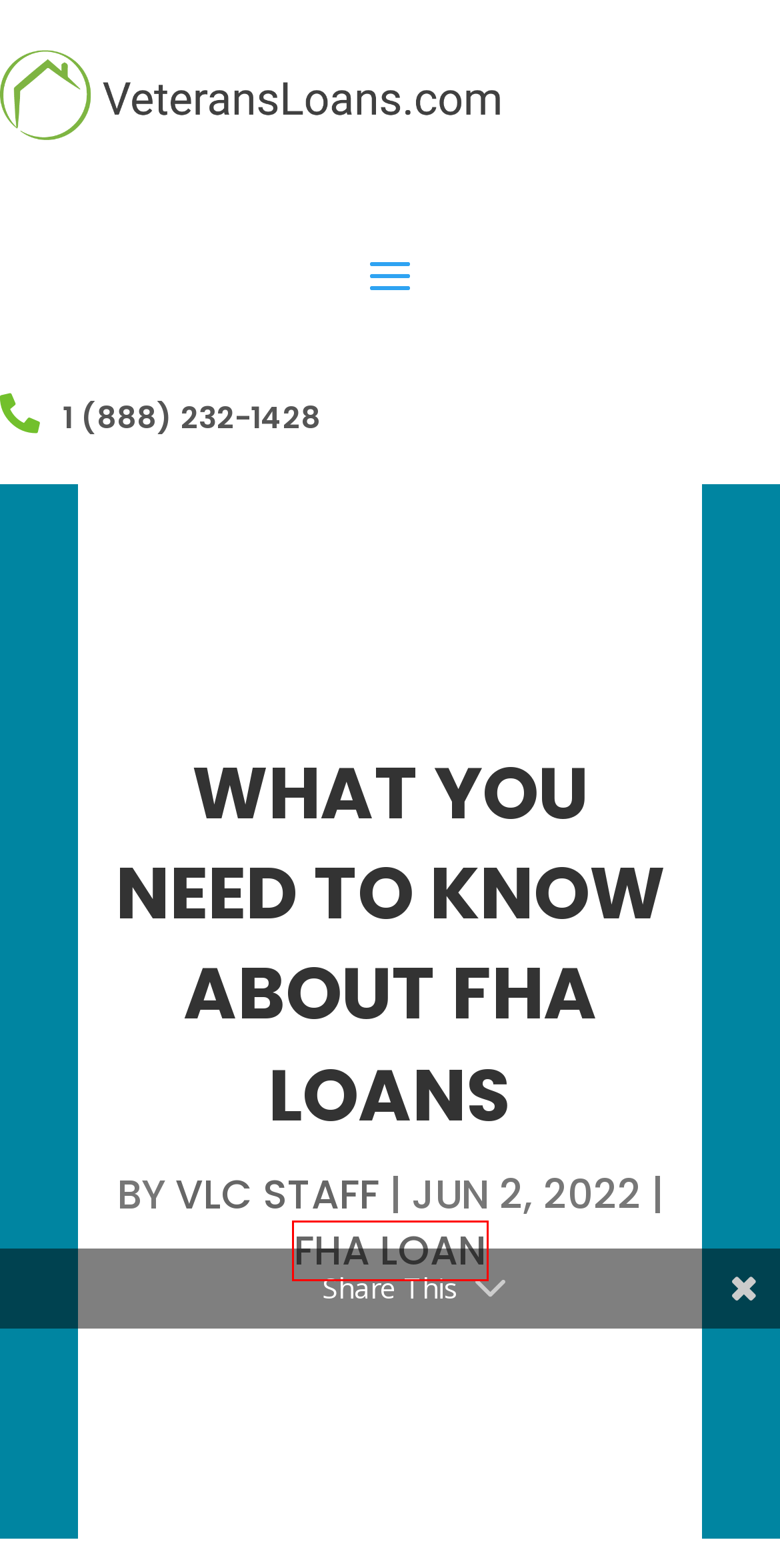Examine the screenshot of a webpage with a red rectangle bounding box. Select the most accurate webpage description that matches the new webpage after clicking the element within the bounding box. Here are the candidates:
A. VLC Staff, Author at VeteransLoans.com Blog
B. FHA Loan Archives - VeteransLoans.com Blog
C. VA IRRRL Refinancing
D. VeteransLoans.com is Growing!
E. VeteransLoans.com Legal Information
F. VeteransLoans.com Photo Gallery
G. VeteransLoans.com Privacy Policy
H. VeteransLoans.com Licensing Information

B